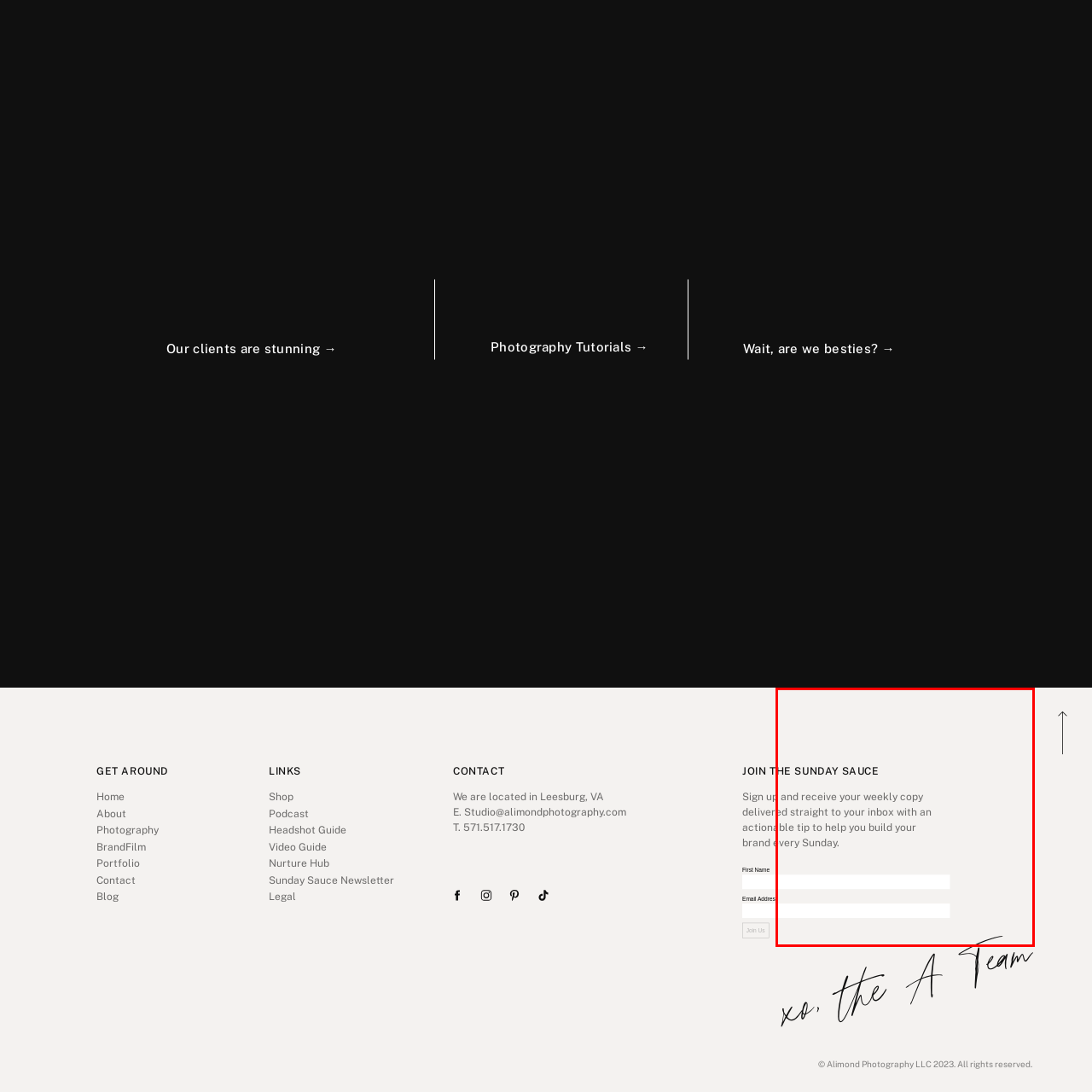Examine the picture highlighted with a red border, What is the atmosphere created by the design? Please respond with a single word or phrase.

Inviting